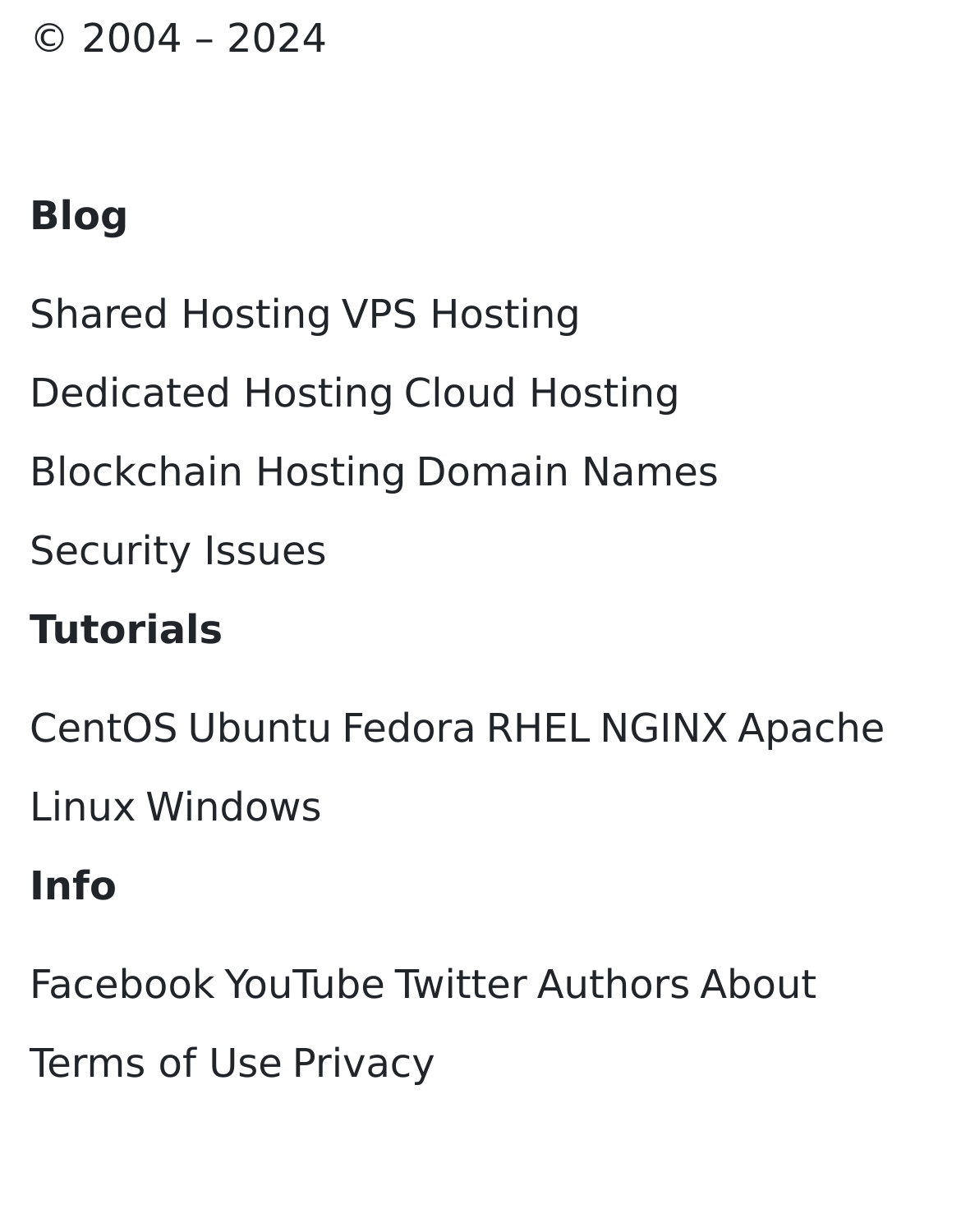Indicate the bounding box coordinates of the element that must be clicked to execute the instruction: "Read the Terms of Use". The coordinates should be given as four float numbers between 0 and 1, i.e., [left, top, right, bottom].

[0.031, 0.84, 0.294, 0.888]